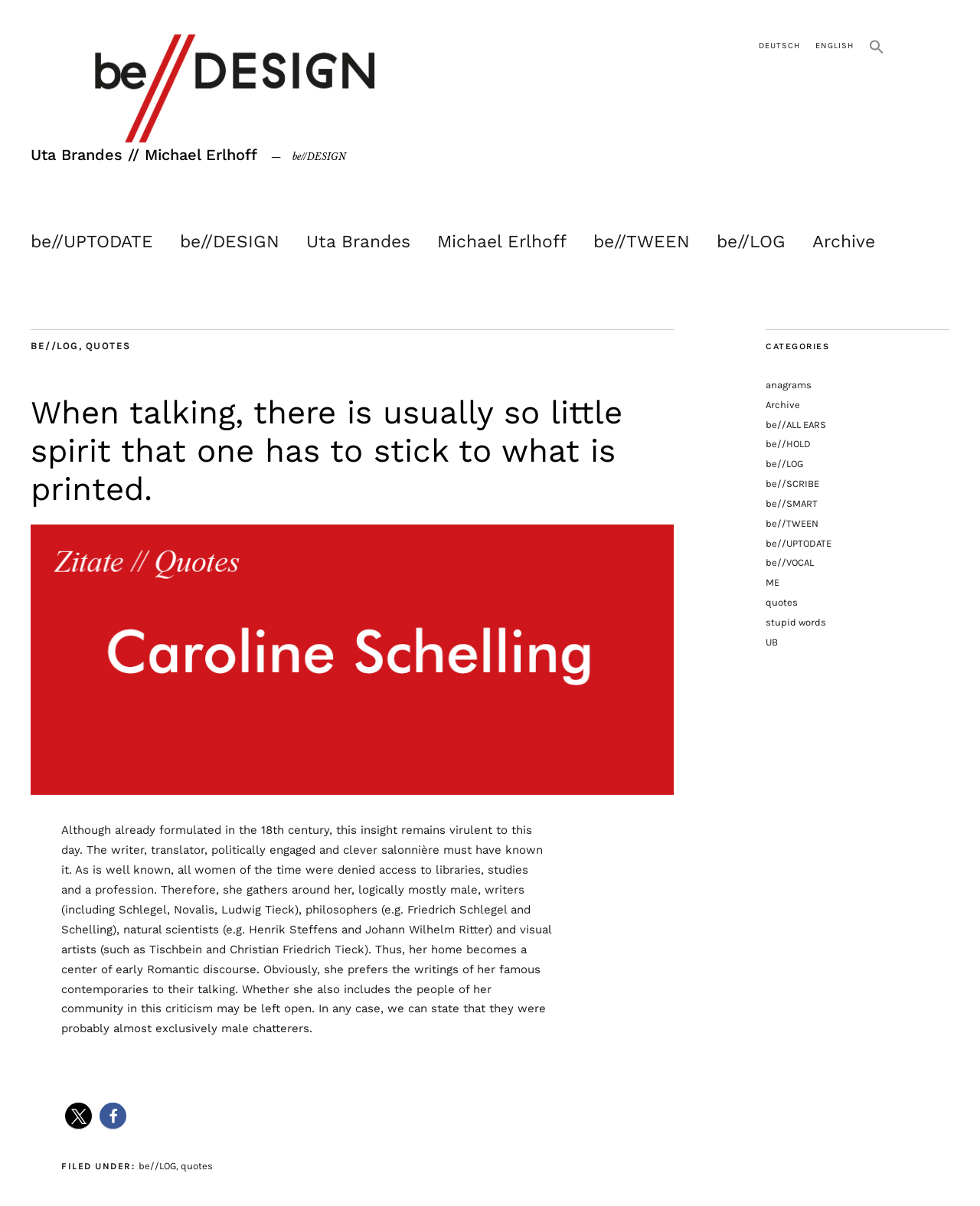What is the text of the webpage's headline?

Uta Brandes // Michael Erlhoff